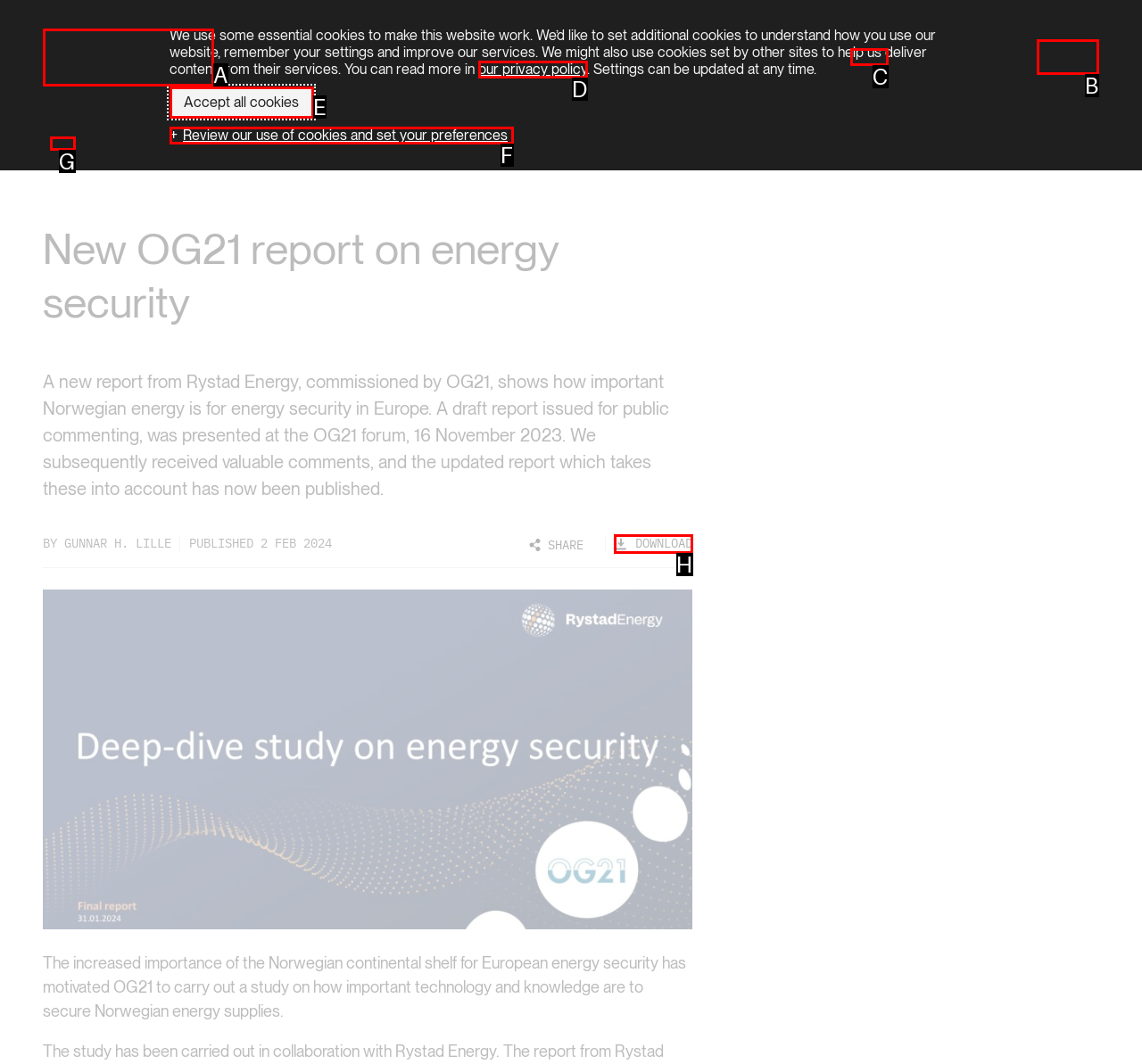Which option should be clicked to execute the task: Open the menu?
Reply with the letter of the chosen option.

B